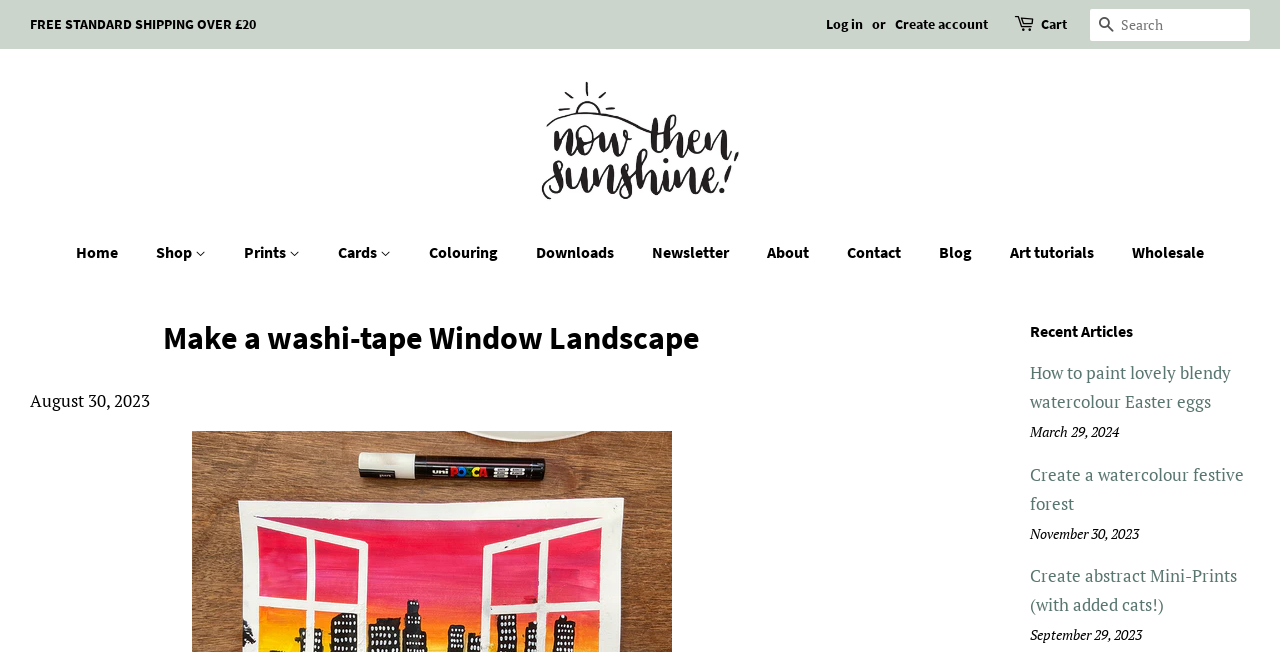Generate a detailed explanation of the webpage's features and information.

This webpage is about a creative project, specifically a painting tutorial using washi-tape to create a window landscape effect. At the top of the page, there is a navigation bar with several links, including "Log in", "Create account", "Cart", and a search bar. Below the navigation bar, there is a header section with a logo and a menu that includes links to "Home", "Shop", "Prints and Wall Art", "Colouring", and more.

The main content of the page is divided into two sections. On the left side, there is a heading "Make a washi-tape Window Landscape" followed by a brief introduction or tutorial on how to create this effect. On the right side, there is a section titled "Recent Articles" with links to three recent blog posts, each with a title and a date.

There are several images on the page, including a logo and possibly some illustrations or examples of the washi-tape window landscape effect. The overall layout is organized and easy to navigate, with clear headings and concise text.